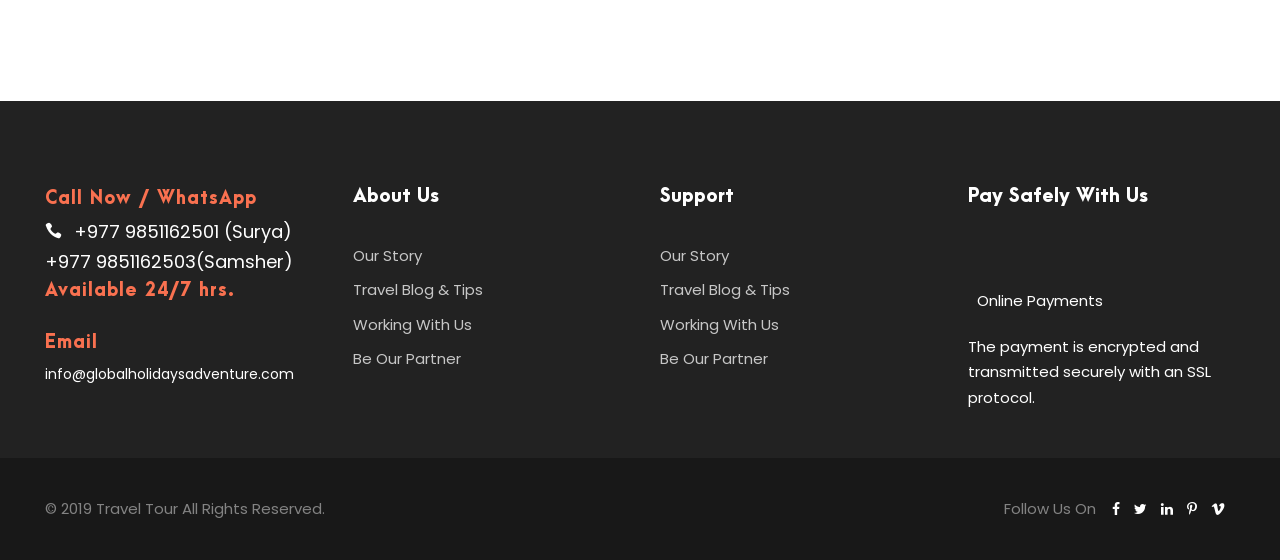How many social media links are available?
Provide a detailed and extensive answer to the question.

The social media links are located at the bottom of the webpage. There are five social media links available, which are Facebook, Twitter, Instagram, Pinterest, and YouTube.